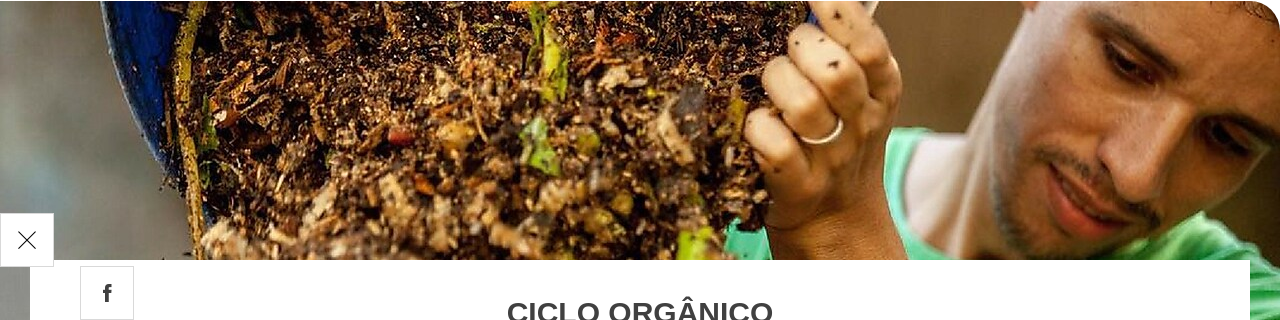What is the name of the subscription service?
Provide a one-word or short-phrase answer based on the image.

Ciclo Orgânico